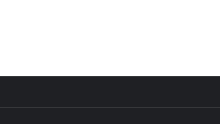Is the image related to a serious situation?
Analyze the image and deliver a detailed answer to the question.

The headline '‘Scared’ Paul Pogba was ‘held at gunpoint by two men’ before telling them he’d pay up' suggests a serious situation surrounding the footballer, highlighting themes of fear and danger in his personal life.